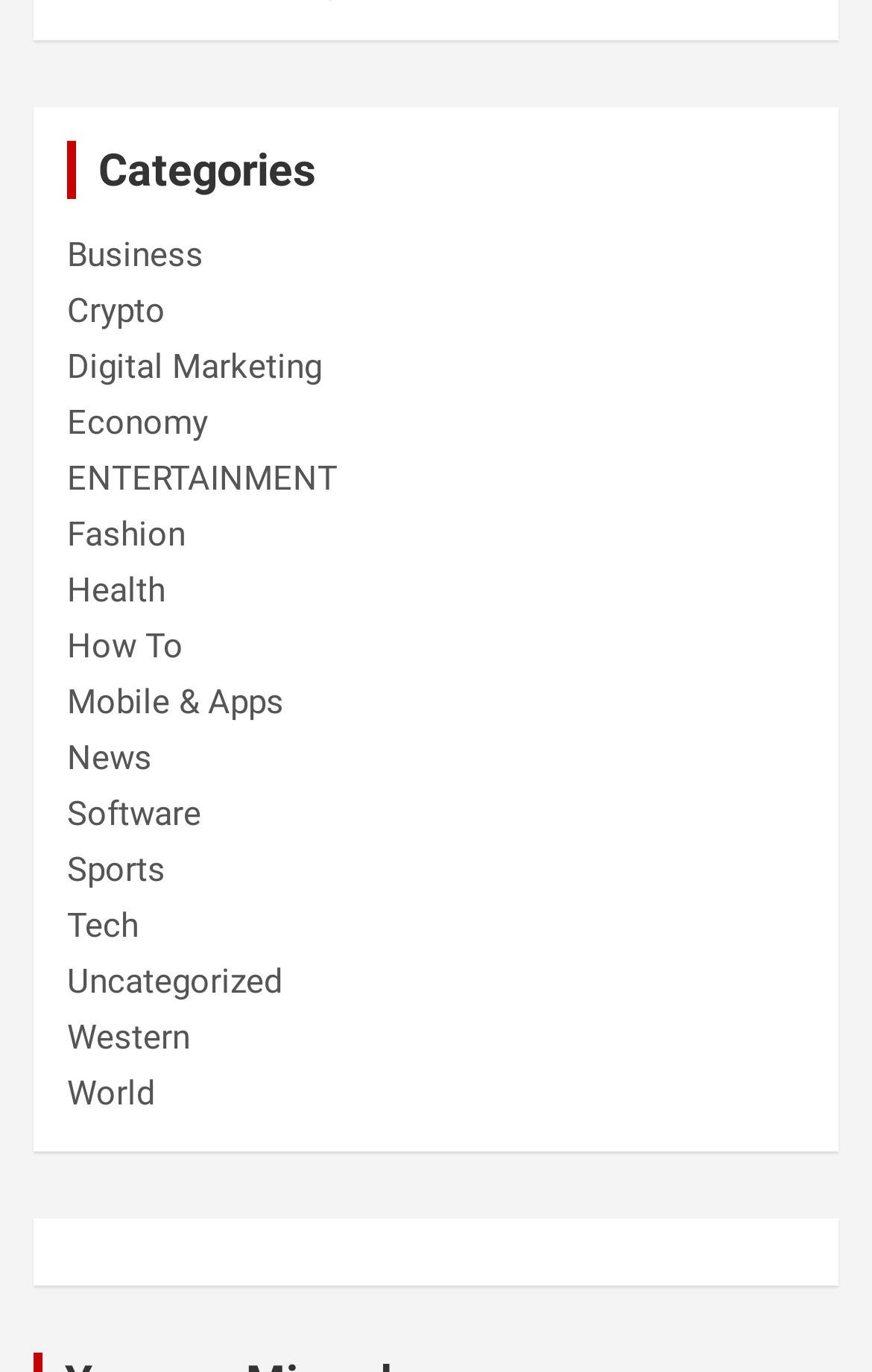Refer to the image and provide a thorough answer to this question:
What is the width of the 'Categories' heading?

The width of the 'Categories' heading is 0.846 because its bounding box coordinates are [0.077, 0.103, 0.923, 0.145], and the width is calculated by subtracting the left coordinate from the right coordinate, which is 0.923 - 0.077 = 0.846.